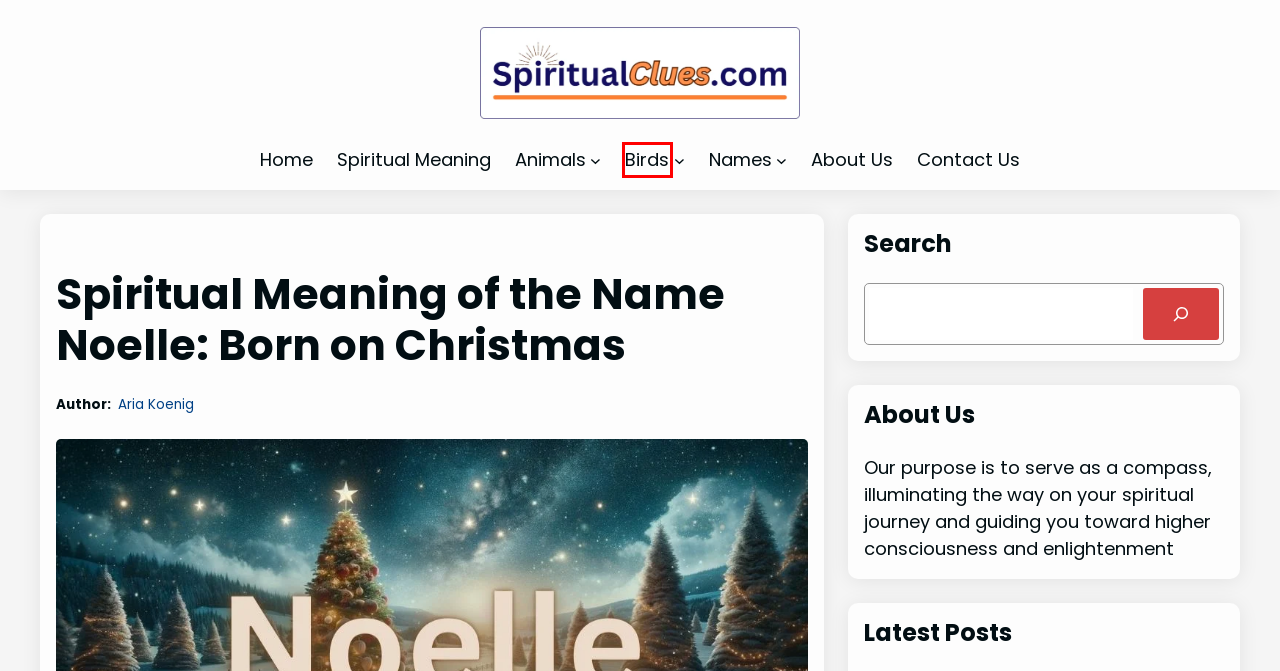You are provided with a screenshot of a webpage that has a red bounding box highlighting a UI element. Choose the most accurate webpage description that matches the new webpage after clicking the highlighted element. Here are your choices:
A. Names - SpiritualClues.com
B. Animals - SpiritualClues.com
C. About Us - SpiritualClues.com
D. Aria Koenig - SpiritualClues.com
E. Contact Us - SpiritualClues.com
F. Birds - SpiritualClues.com
G. Spiritual Meaning - SpiritualClues.com
H. SpiritualClues.com - Your Sacred Key to Unlocking Spiritual Meaning

F